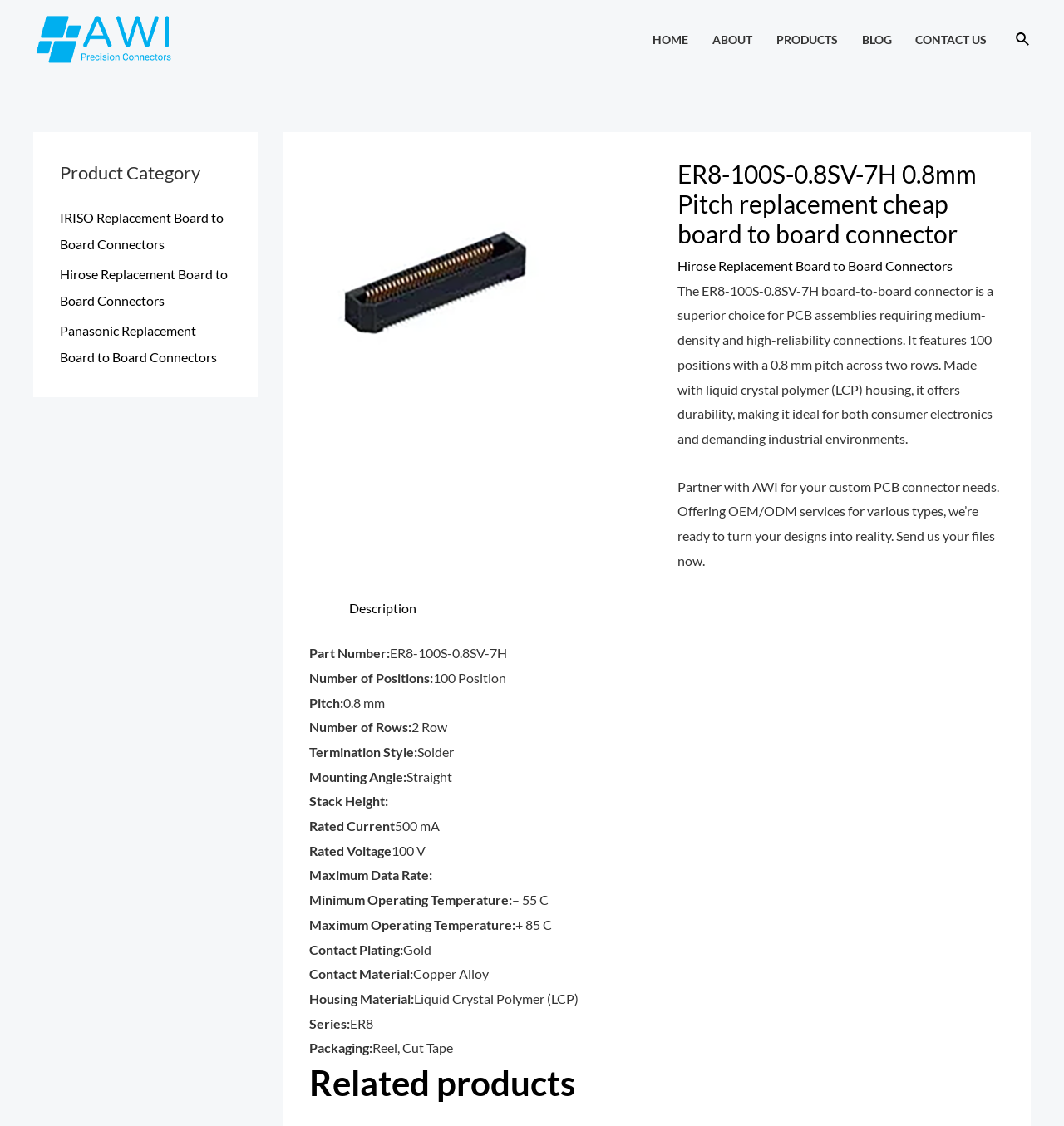What is the maximum operating temperature of the connector?
Answer with a single word or short phrase according to what you see in the image.

+ 85 C